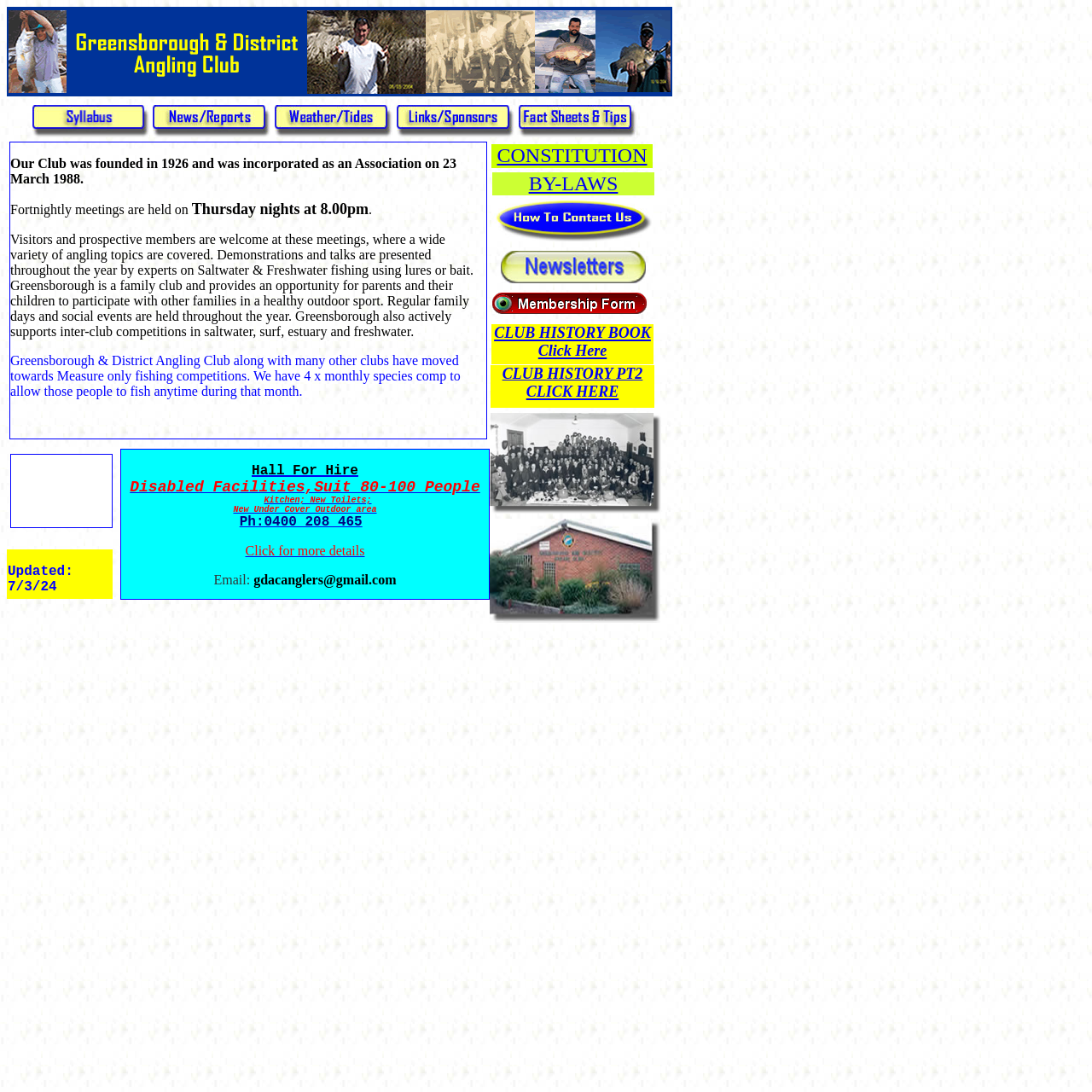Pinpoint the bounding box coordinates of the clickable element needed to complete the instruction: "Click the 'BY-LAWS' link". The coordinates should be provided as four float numbers between 0 and 1: [left, top, right, bottom].

[0.484, 0.158, 0.566, 0.178]